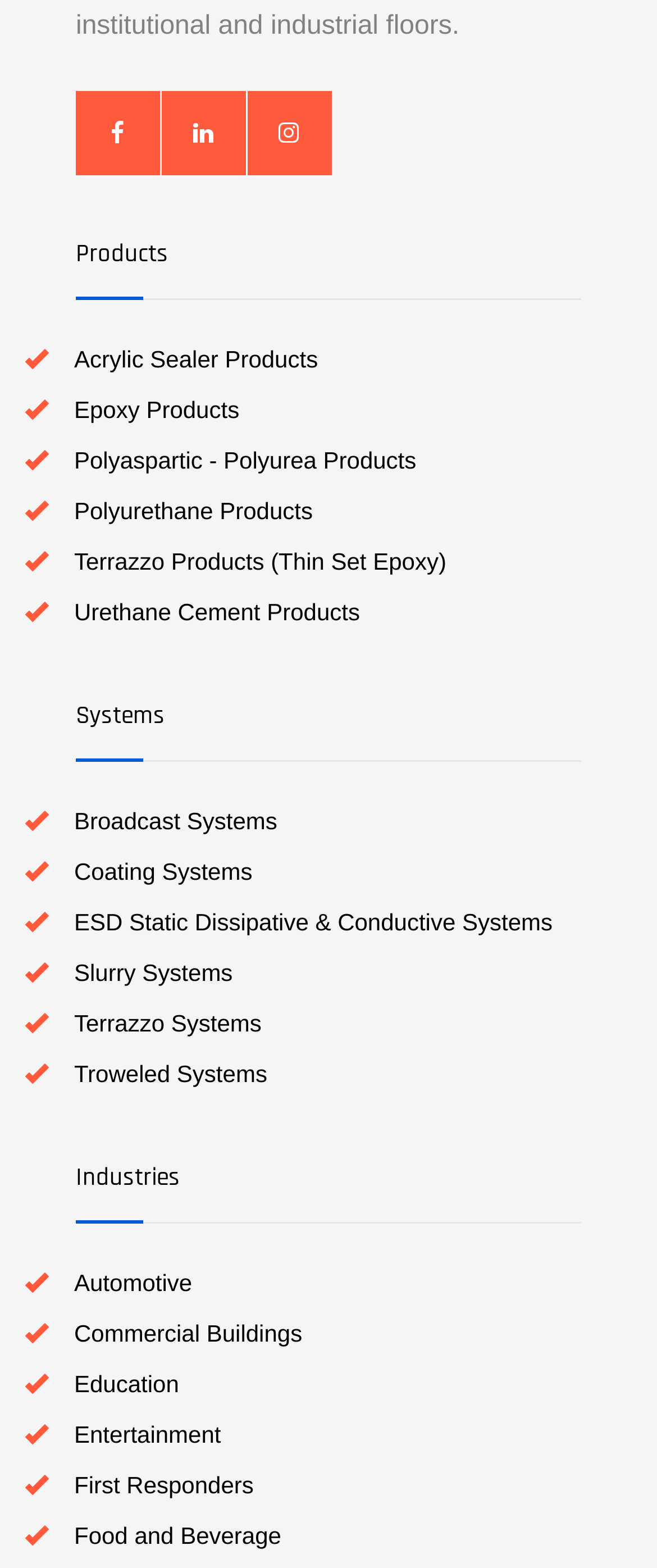Please identify the bounding box coordinates of the element that needs to be clicked to perform the following instruction: "Explore Epoxy Products".

[0.113, 0.253, 0.364, 0.27]